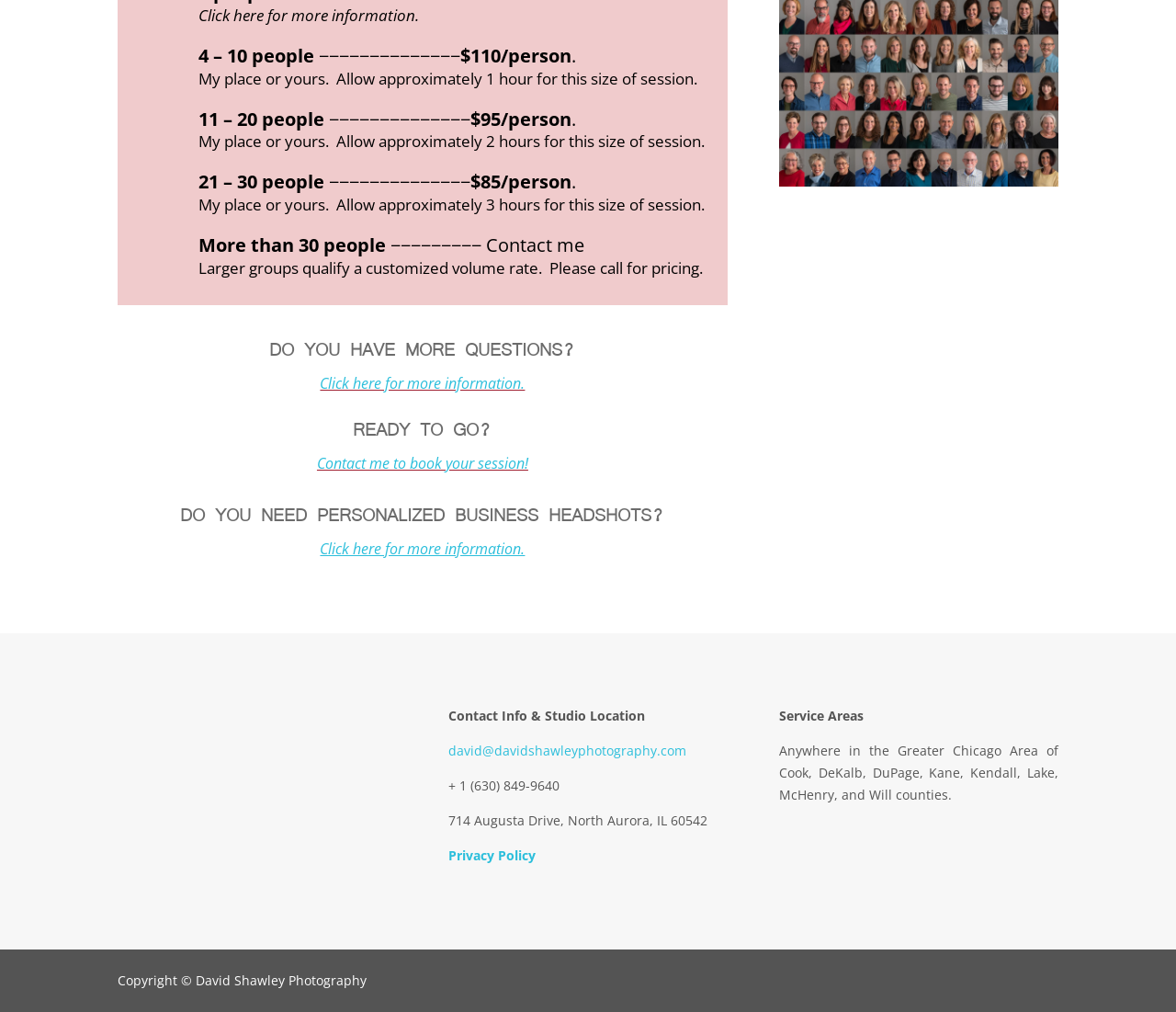What is the minimum number of people for a session? Using the information from the screenshot, answer with a single word or phrase.

4